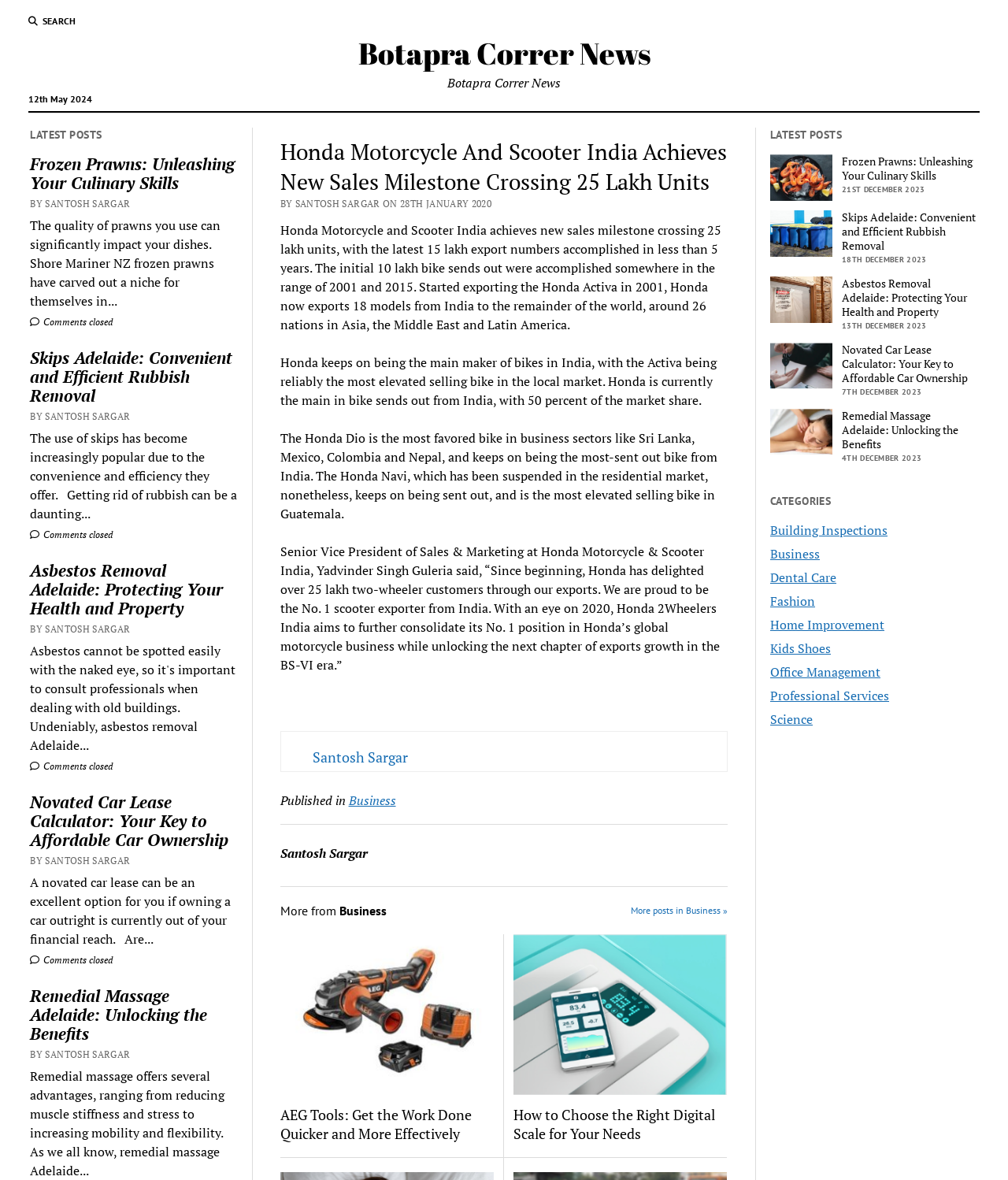Using a single word or phrase, answer the following question: 
What is the position of Honda in bike exports from India?

No. 1